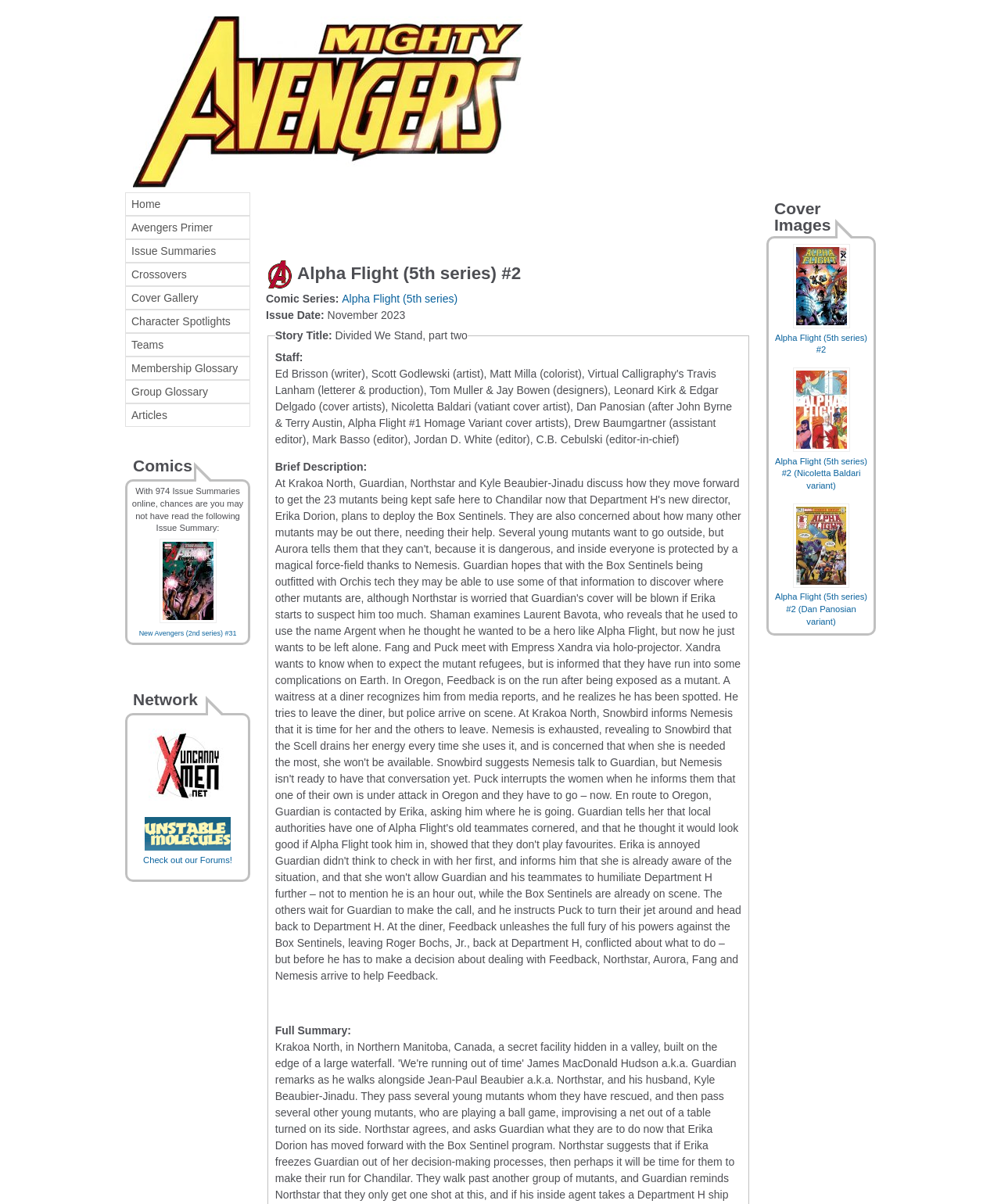What is the issue date of Alpha Flight (5th series) #2?
Refer to the image and provide a one-word or short phrase answer.

November 2023